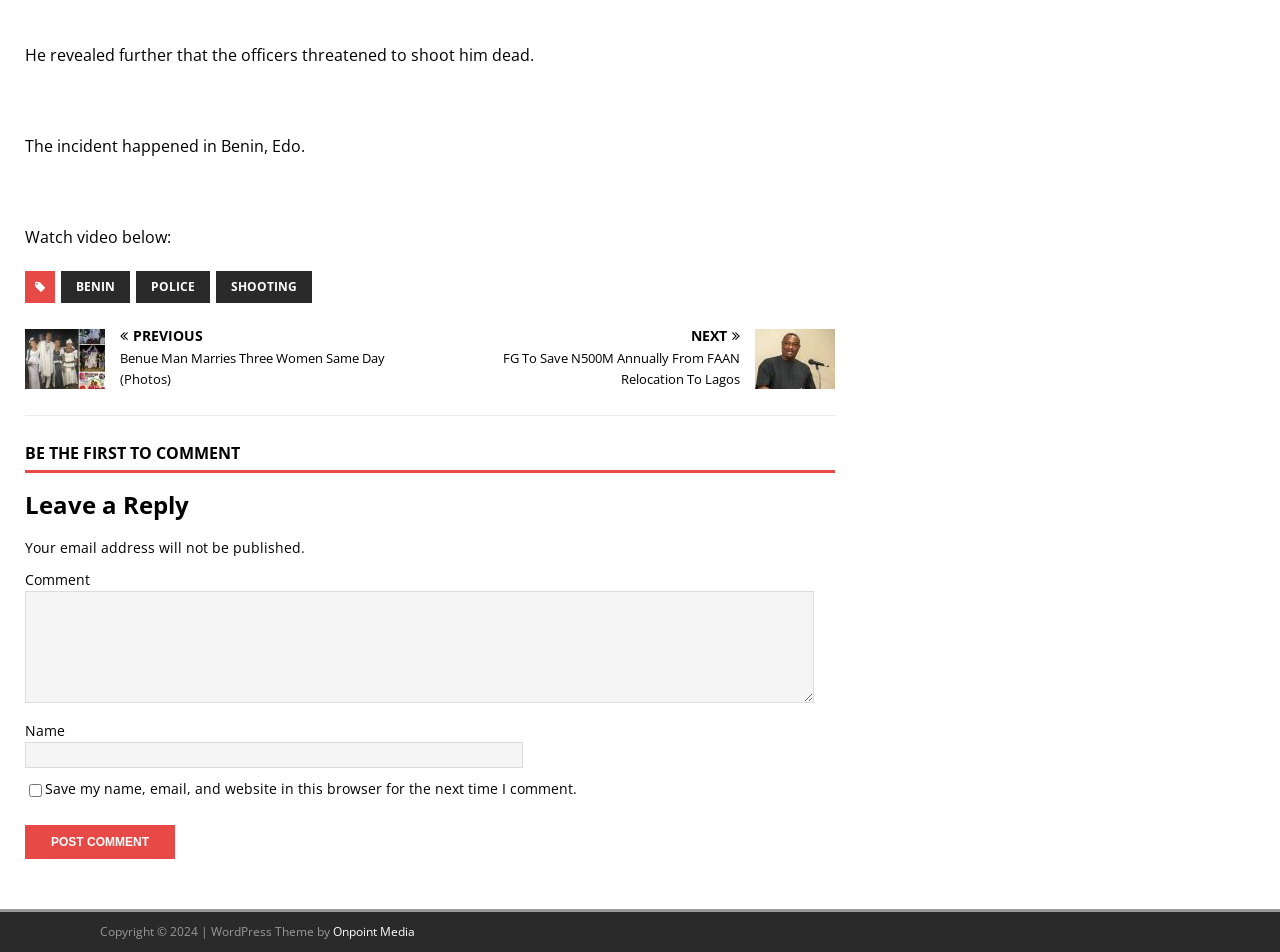What is the theme provider of the website?
Answer with a single word or short phrase according to what you see in the image.

WordPress Theme by Onpoint Media